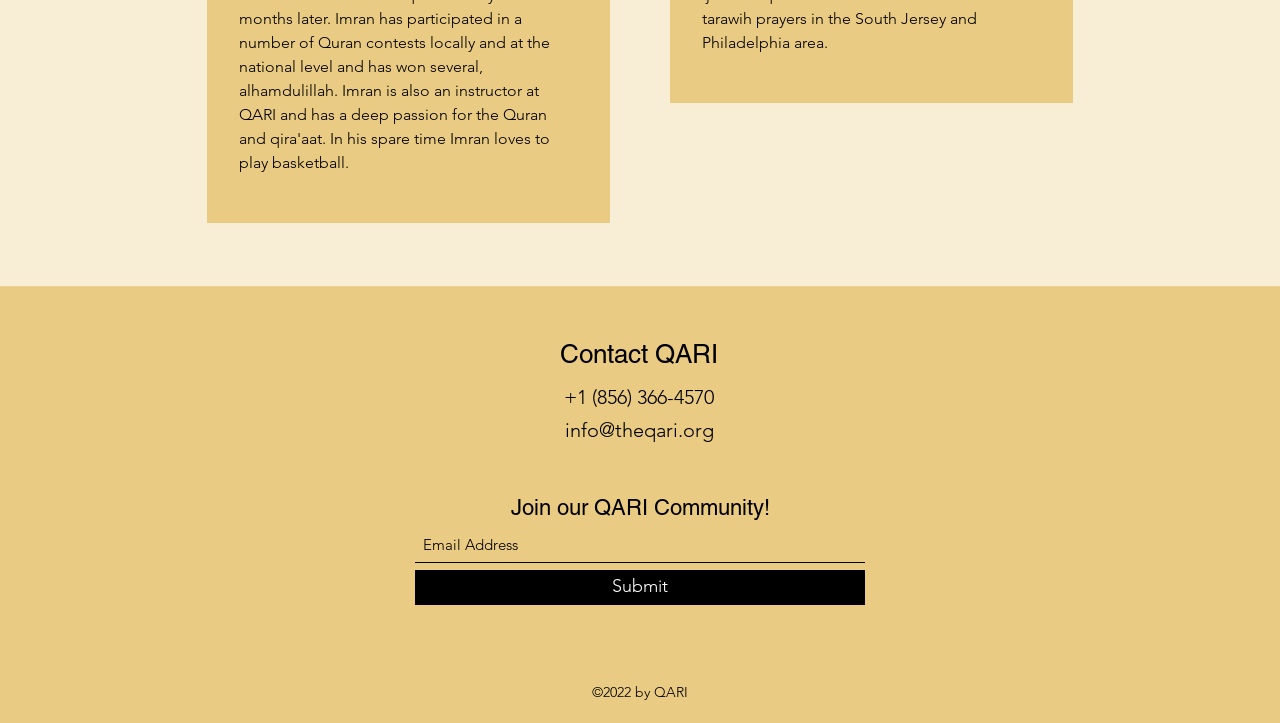What is the copyright year of the webpage?
Please respond to the question with a detailed and informative answer.

The copyright information is located at the bottom of the webpage, indicated by the StaticText element with the OCR text '©2022 by QARI'. This information indicates that the webpage is copyrighted by QARI in the year 2022.